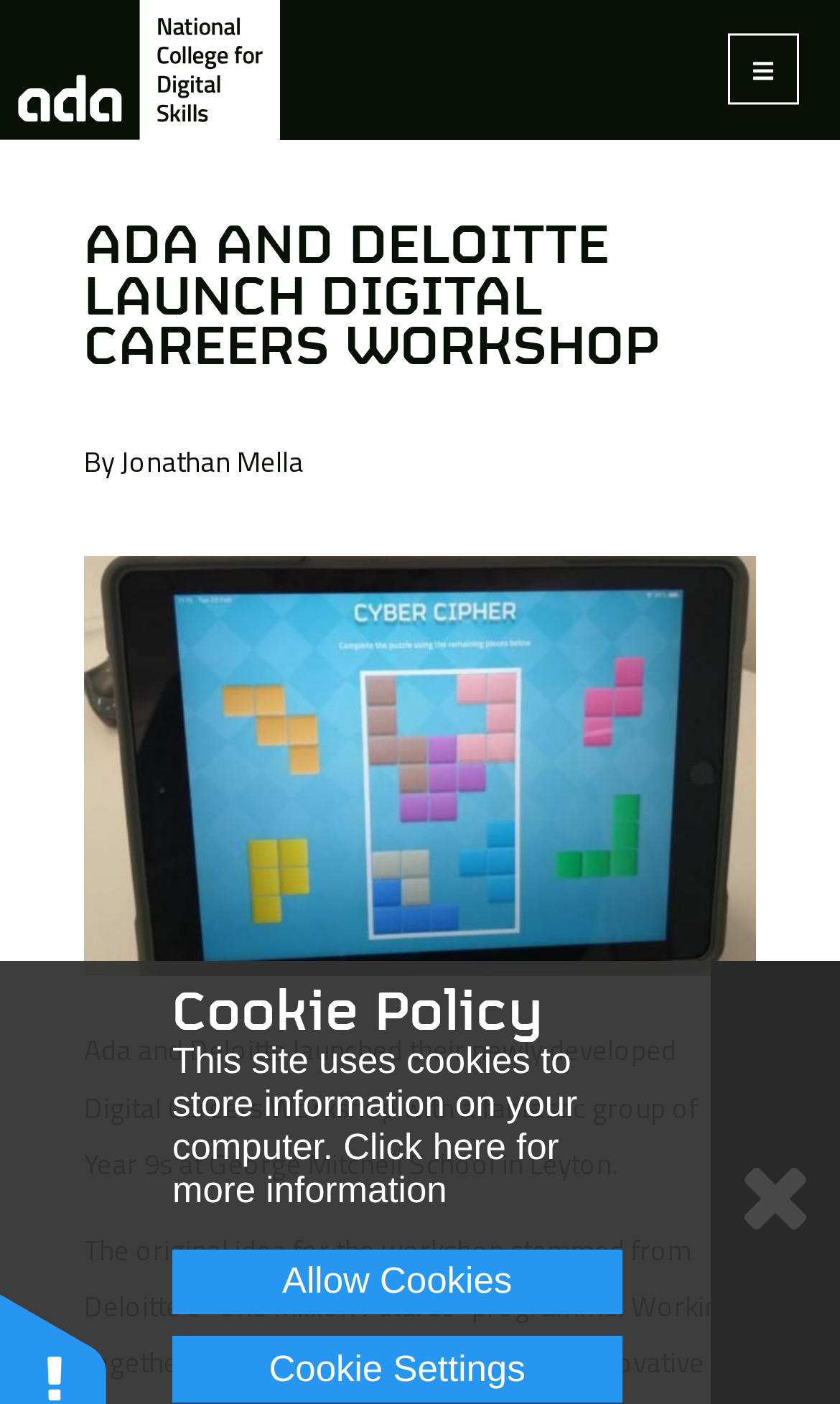Locate and generate the text content of the webpage's heading.

ADA AND DELOITTE LAUNCH DIGITAL CAREERS WORKSHOP